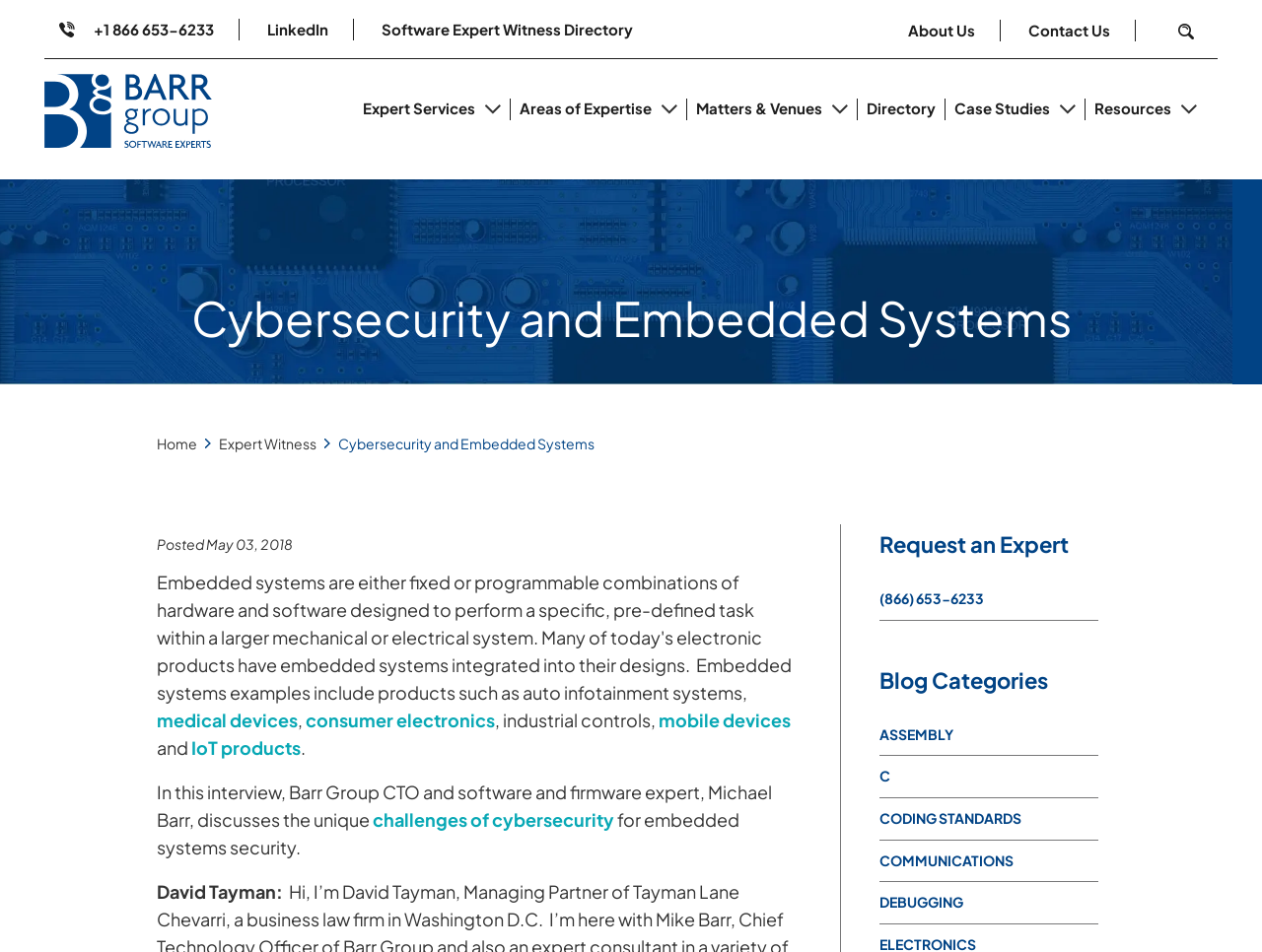Determine the bounding box coordinates in the format (top-left x, top-left y, bottom-right x, bottom-right y). Ensure all values are floating point numbers between 0 and 1. Identify the bounding box of the UI element described by: alt="Refresh Image"

None